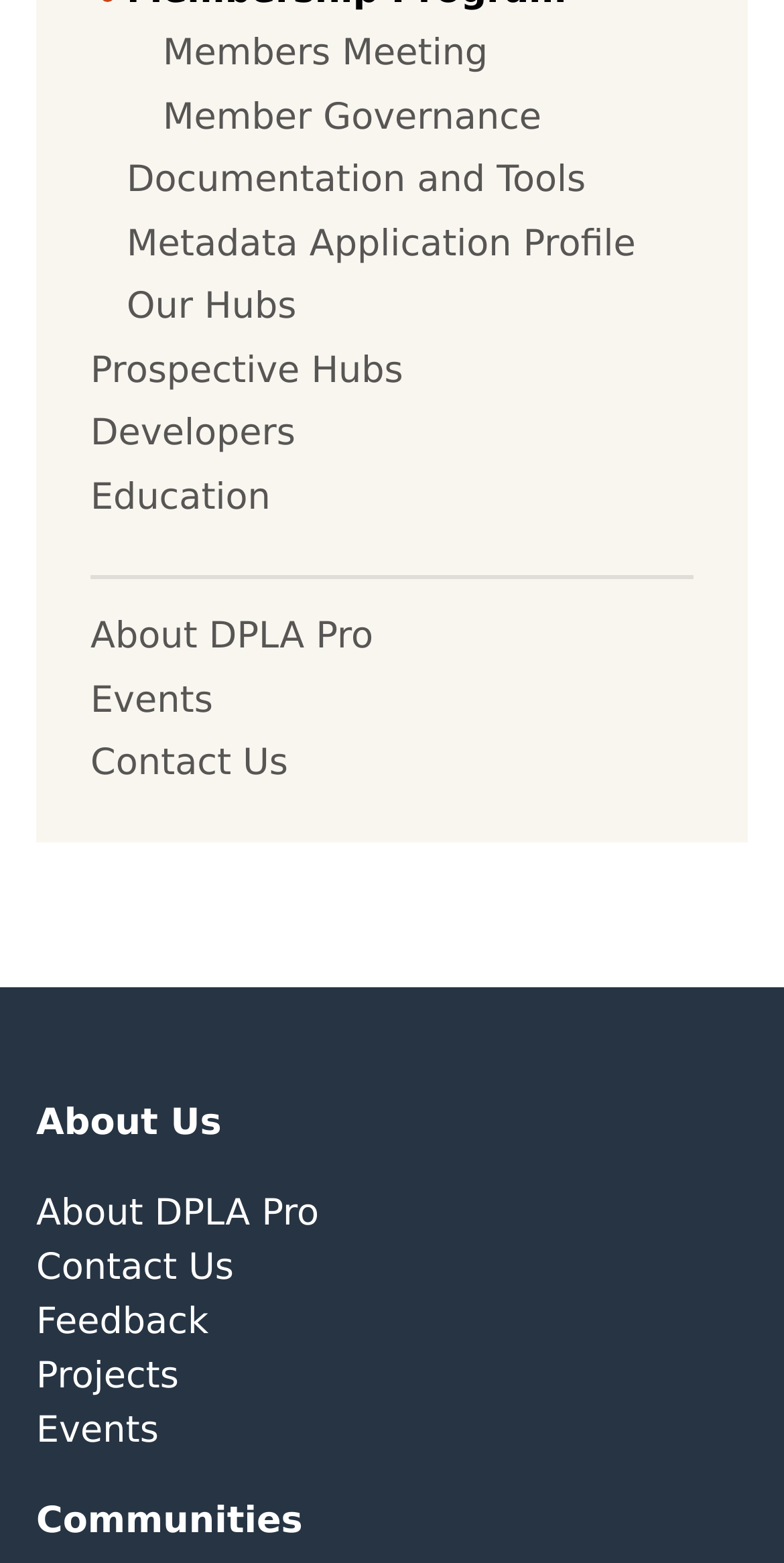Please find the bounding box coordinates of the element's region to be clicked to carry out this instruction: "Access documentation and tools".

[0.162, 0.102, 0.747, 0.131]